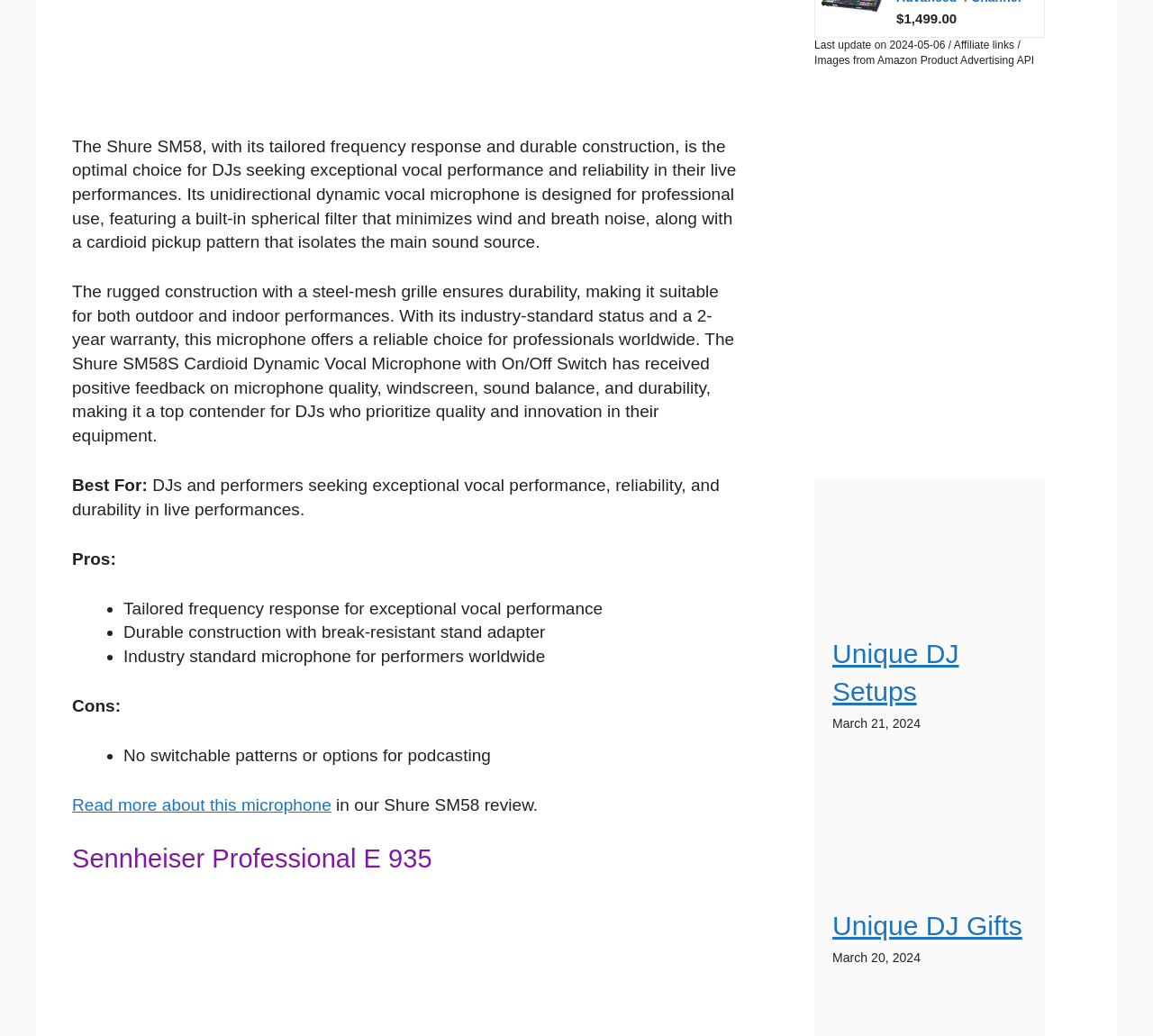Determine the bounding box coordinates of the region I should click to achieve the following instruction: "Read more about this microphone". Ensure the bounding box coordinates are four float numbers between 0 and 1, i.e., [left, top, right, bottom].

[0.062, 0.768, 0.287, 0.786]